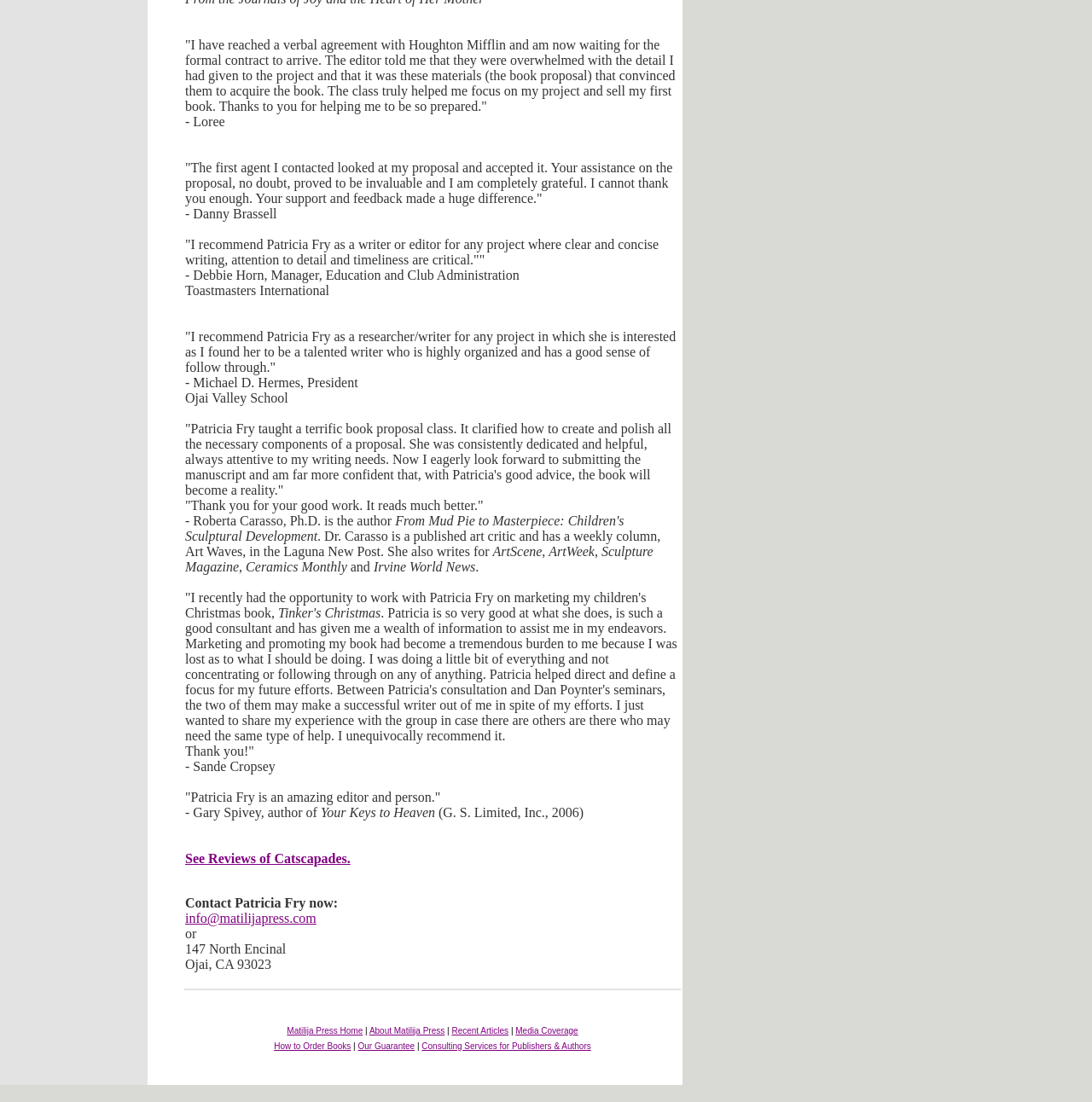What is the contact email address of Patricia Fry?
By examining the image, provide a one-word or phrase answer.

info@matilijapress.com